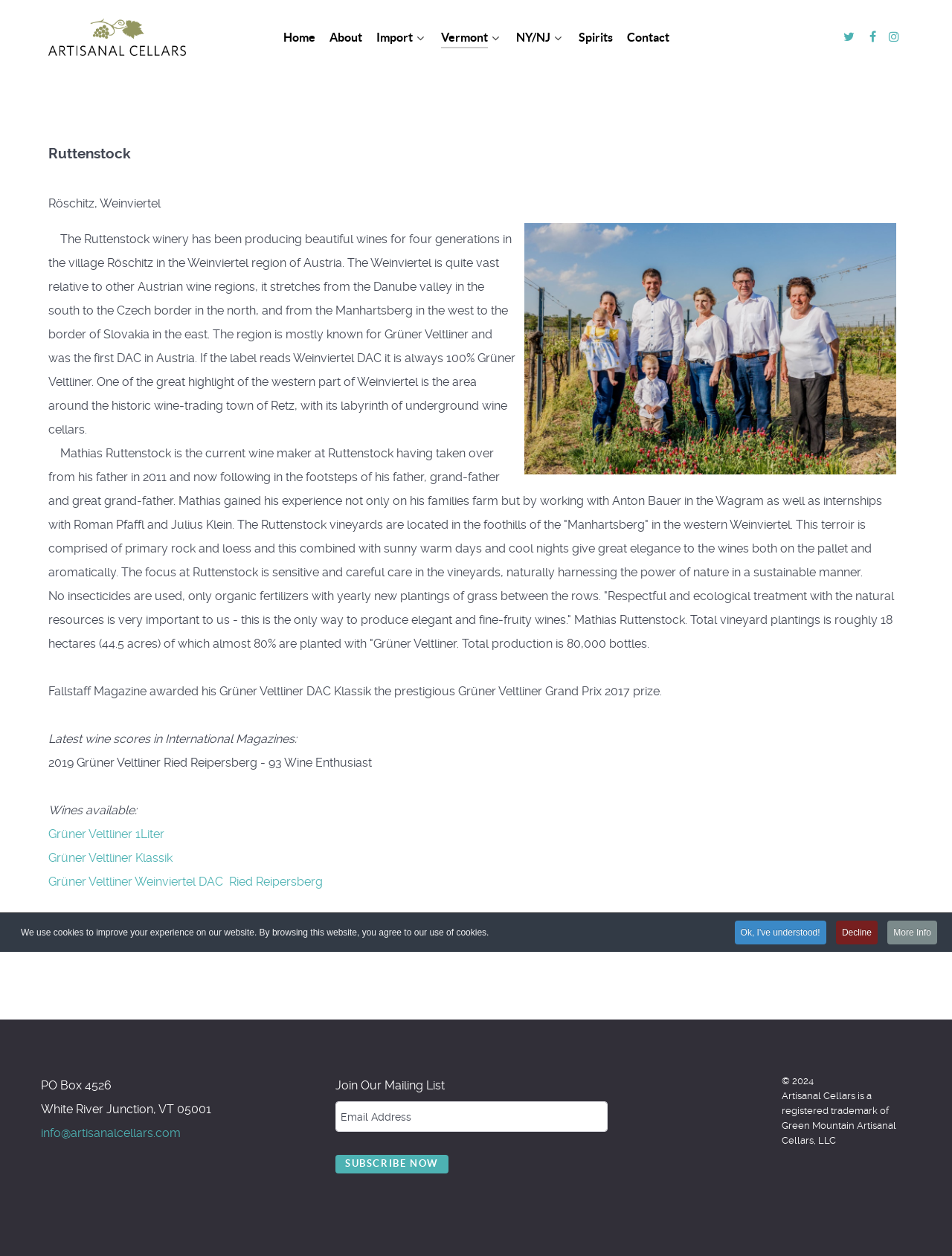Could you provide the bounding box coordinates for the portion of the screen to click to complete this instruction: "Click Home"?

[0.297, 0.022, 0.331, 0.039]